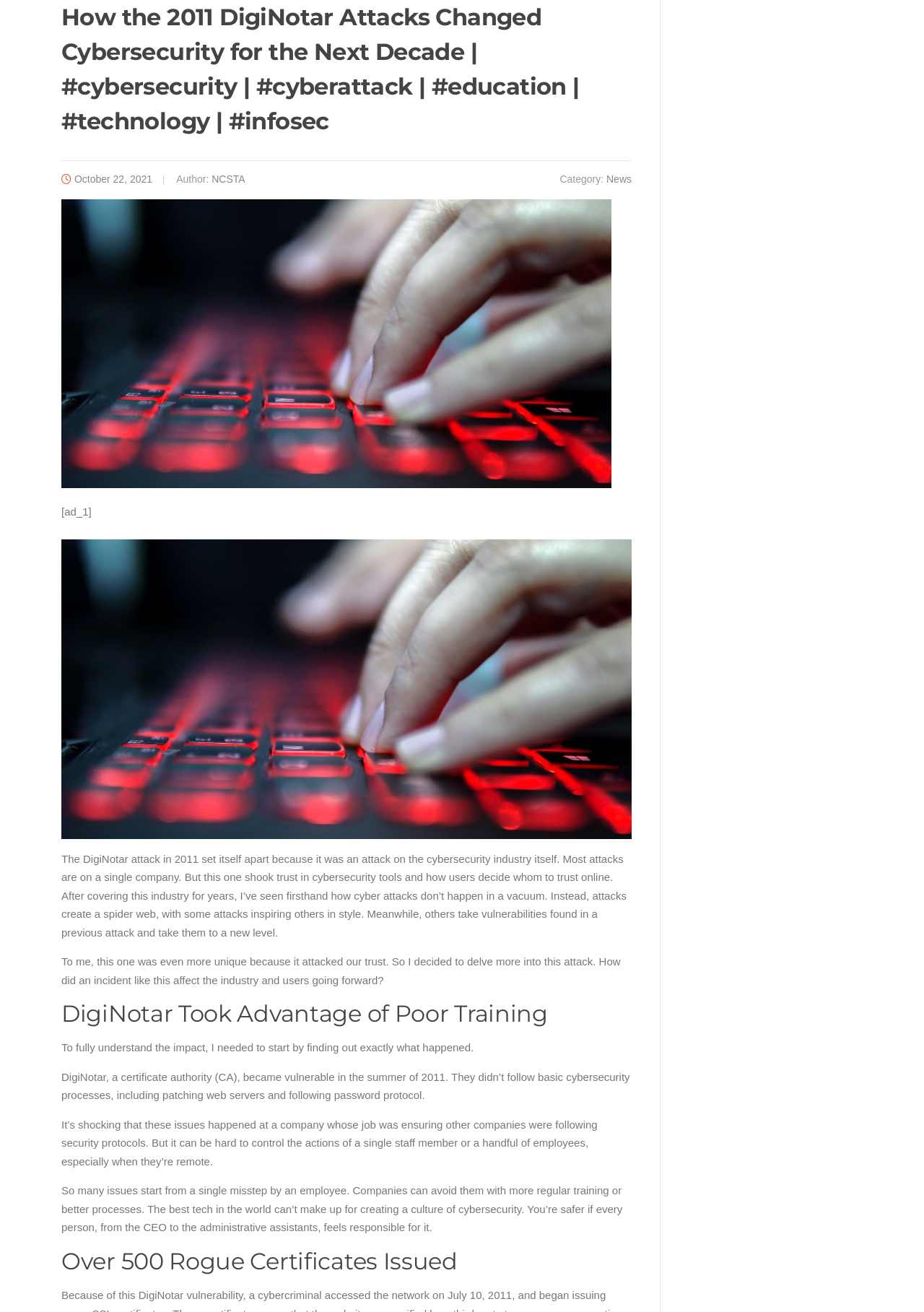Please provide the bounding box coordinates in the format (top-left x, top-left y, bottom-right x, bottom-right y). Remember, all values are floating point numbers between 0 and 1. What is the bounding box coordinate of the region described as: NCSTA

[0.229, 0.132, 0.265, 0.141]